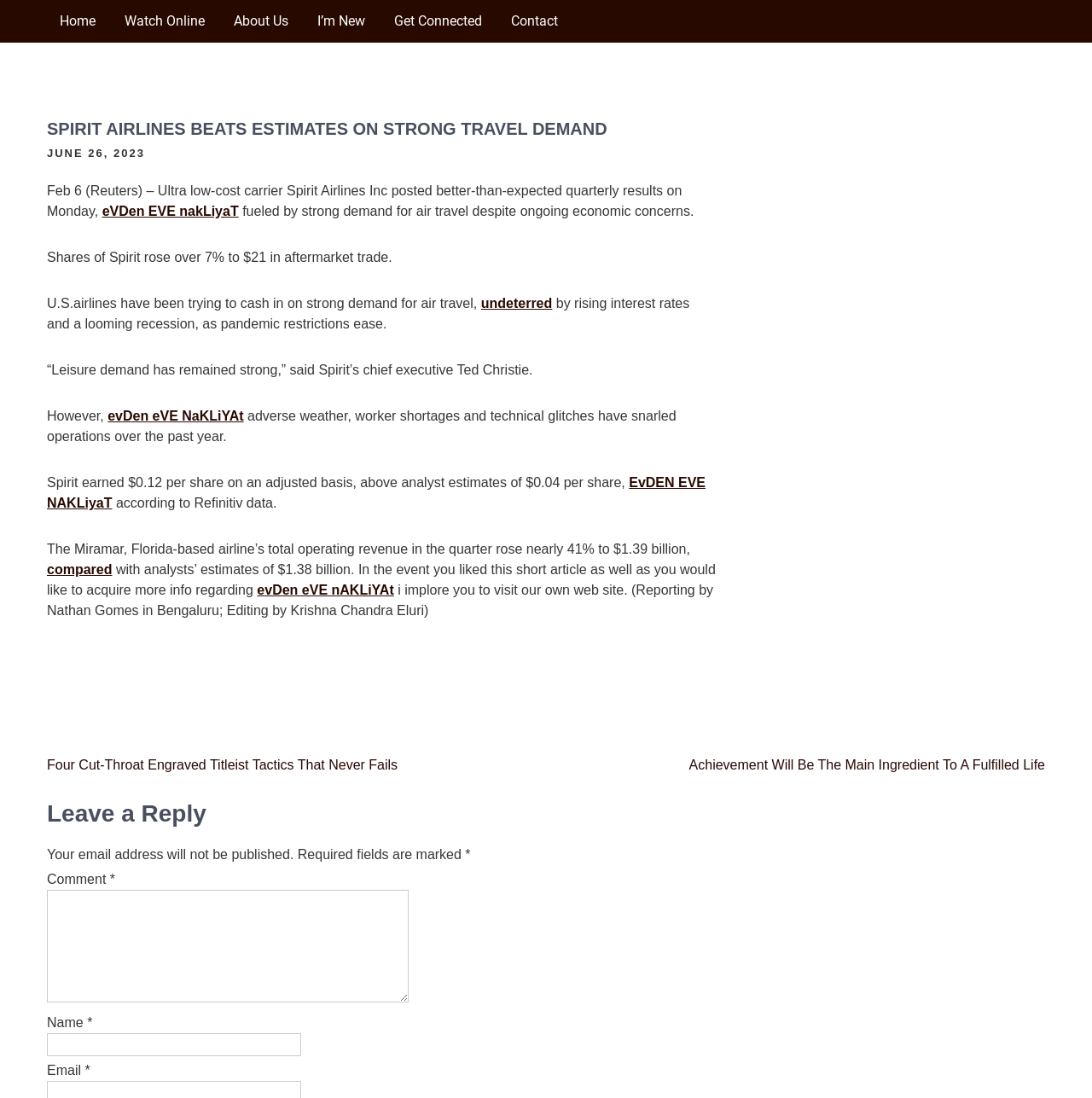Please find the bounding box coordinates for the clickable element needed to perform this instruction: "Leave a reply".

[0.043, 0.73, 0.957, 0.754]